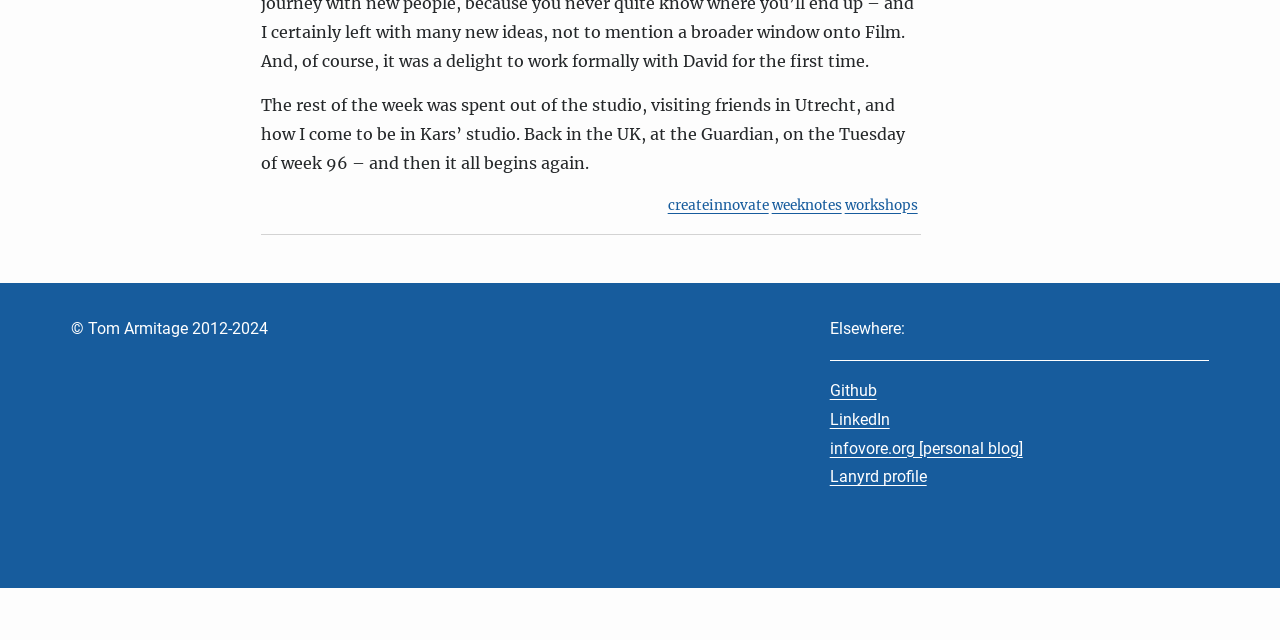Determine the bounding box for the UI element that matches this description: "infovore.org [personal blog]".

[0.648, 0.685, 0.799, 0.715]